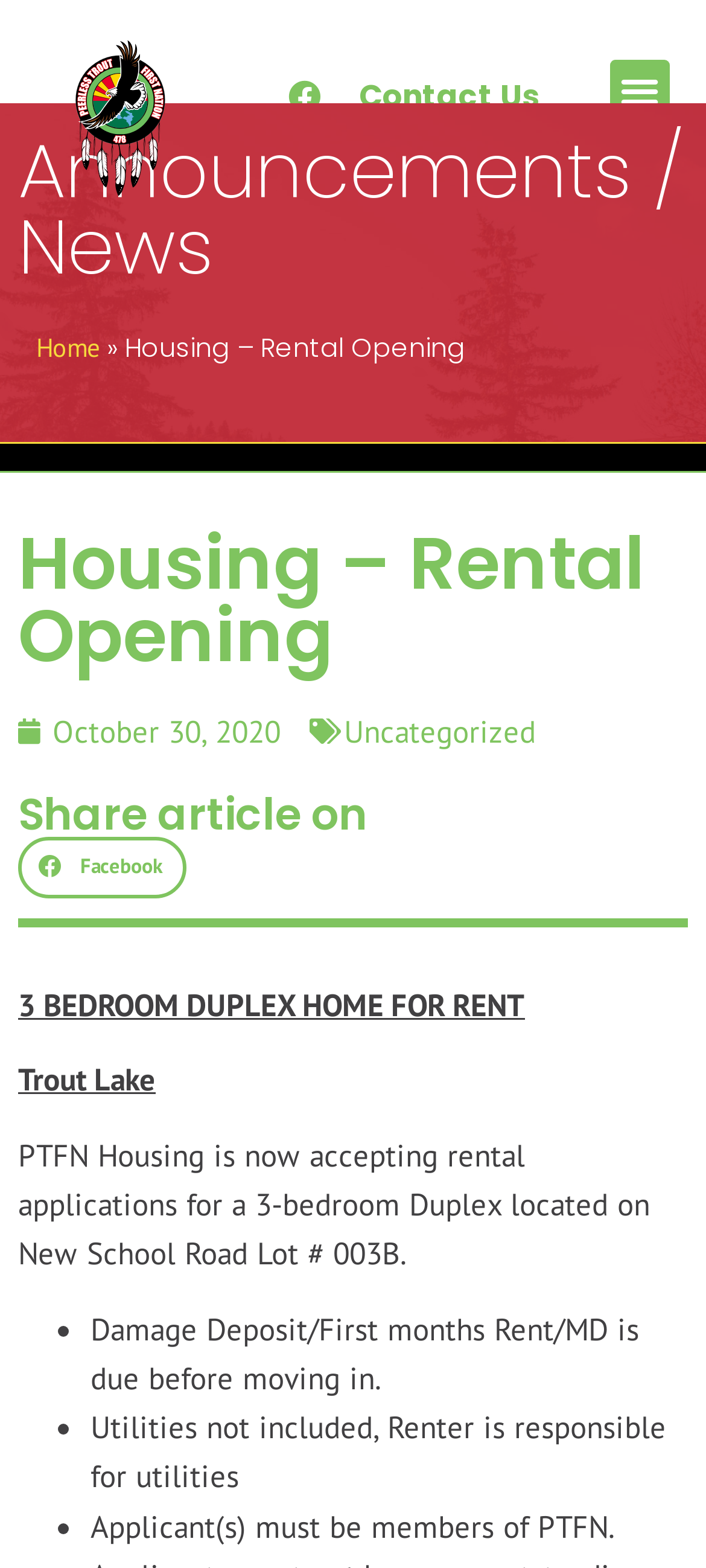What is required before moving in? Analyze the screenshot and reply with just one word or a short phrase.

Damage Deposit/First months Rent/MD